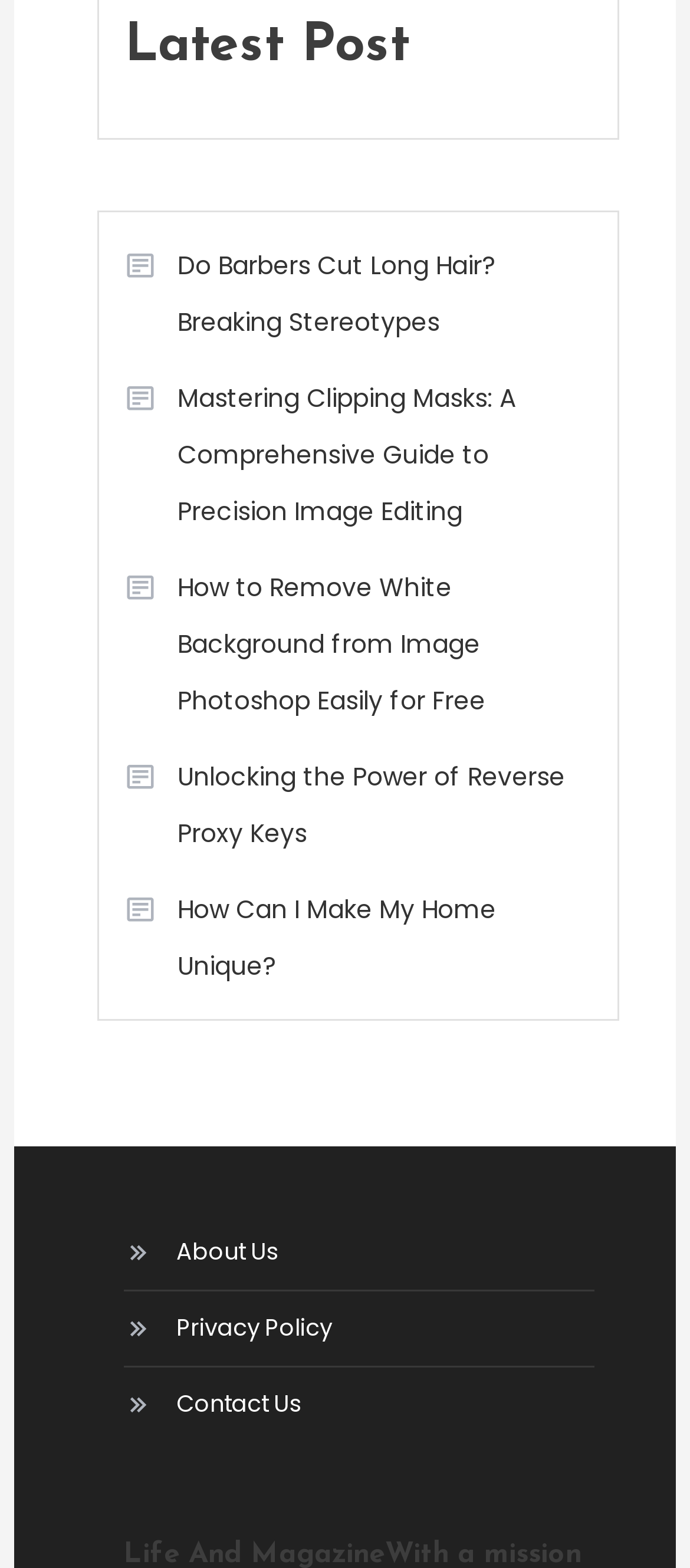Please identify the bounding box coordinates of the region to click in order to complete the task: "Visit the About Us page". The coordinates must be four float numbers between 0 and 1, specified as [left, top, right, bottom].

[0.178, 0.781, 0.404, 0.817]